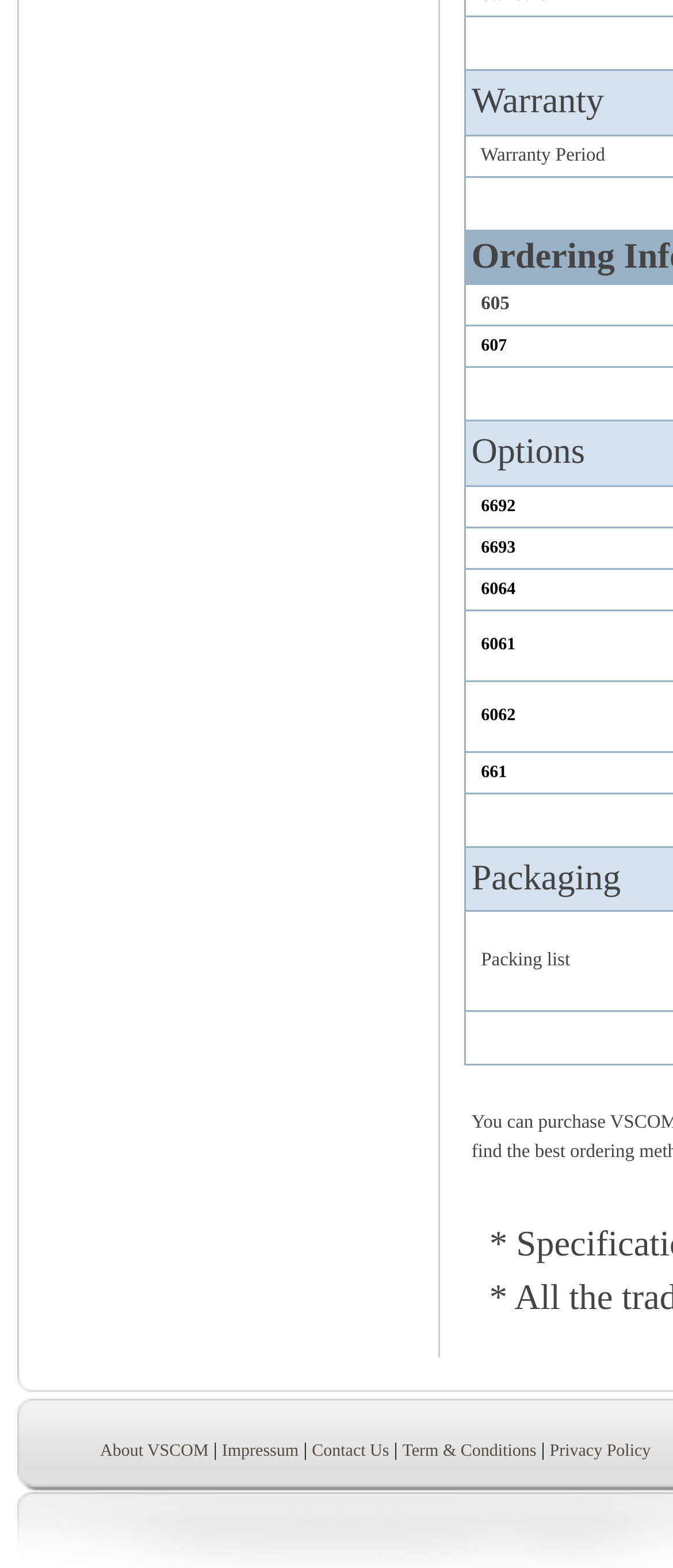Look at the image and give a detailed response to the following question: How many images are at the bottom of the webpage?

I identified two image elements at the bottom of the webpage, with bounding box coordinates [0.026, 0.889, 0.033, 0.892] and [0.033, 0.895, 0.149, 0.928]. These images are located at the bottom of the webpage.